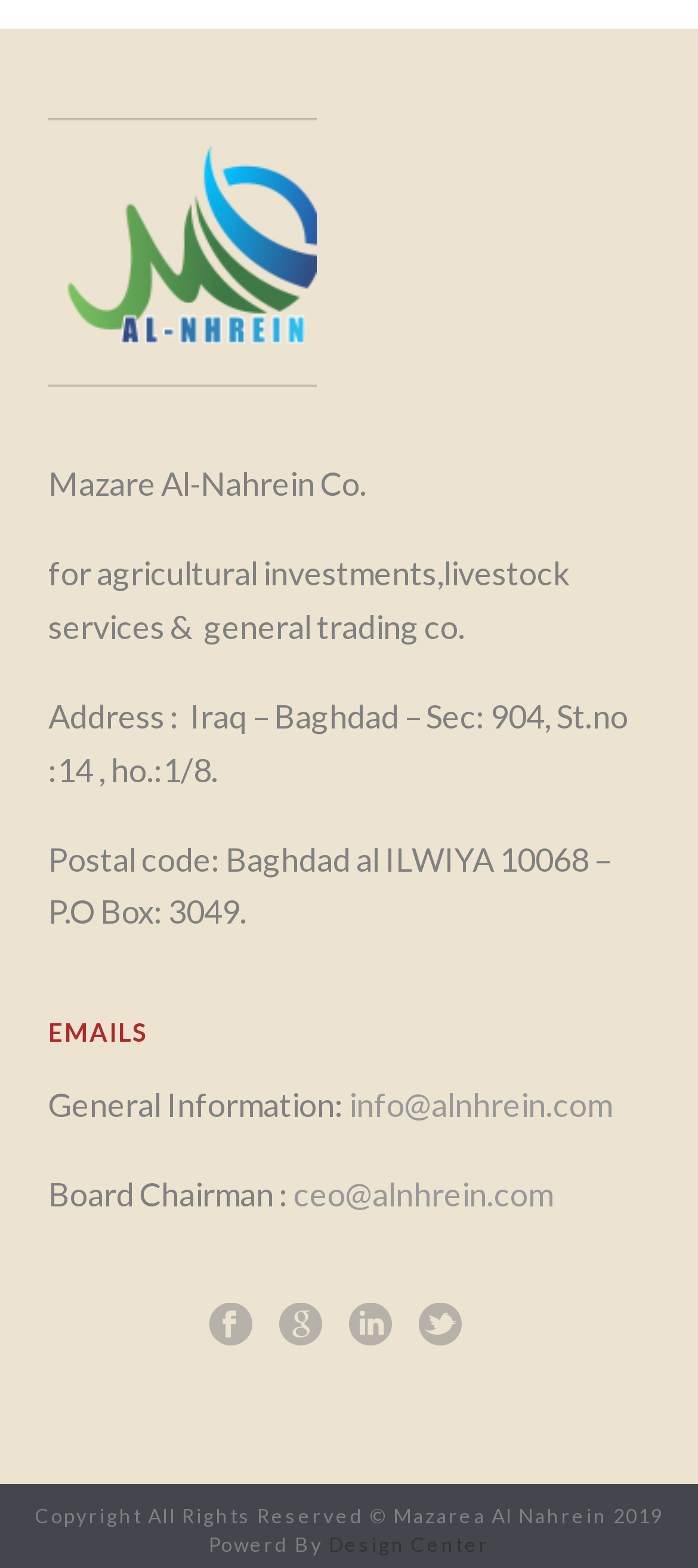Please find the bounding box for the following UI element description. Provide the coordinates in (top-left x, top-left y, bottom-right x, bottom-right y) format, with values between 0 and 1: info@alnhrein.com

[0.5, 0.692, 0.877, 0.717]